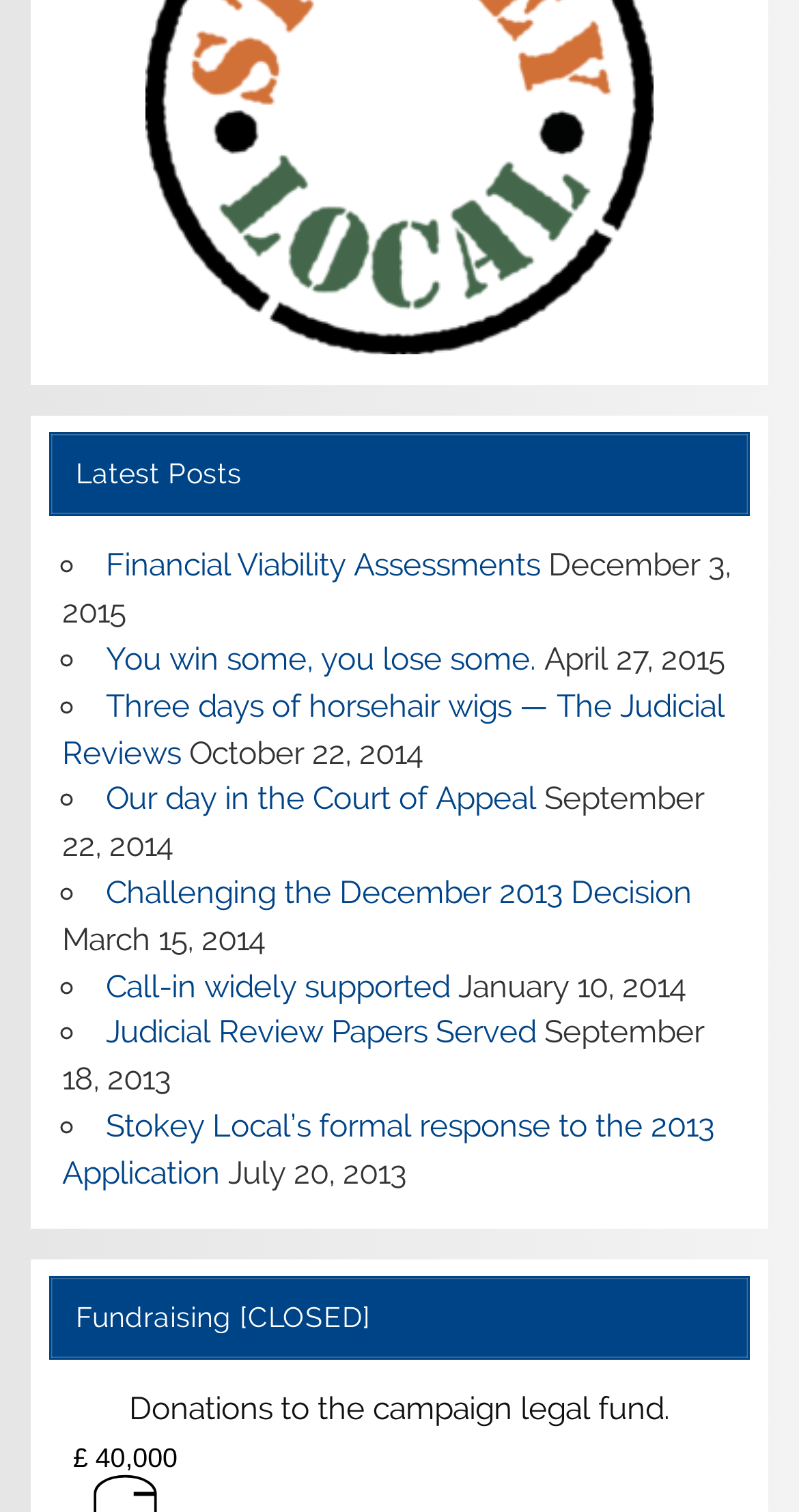What is the title of the second post?
Please answer the question with a detailed and comprehensive explanation.

I looked at the link elements that represent post titles and found the second one, which is 'You win some, you lose some.', corresponding to the date April 27, 2015.